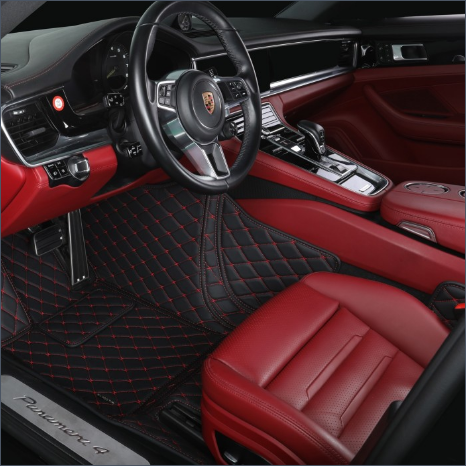Craft a thorough explanation of what is depicted in the image.

The image showcases the luxurious interior of a Porsche Panamera 4, featuring custom premium floor mats by CustoArmor. The car's deeply crafted red leather seats complement the sleek design, while the intricate black mats with red stitching elevate the overall aesthetic. Highlighting a blend of comfort and elegance, the interior emphasizes the attention to detail that distinguishes high-end automotive design. The dashboard and controls are modern and sophisticated, underscoring the high-performance character of the vehicle. This luxurious setting not only enhances the driving experience but also reflects a commitment to customization and style.